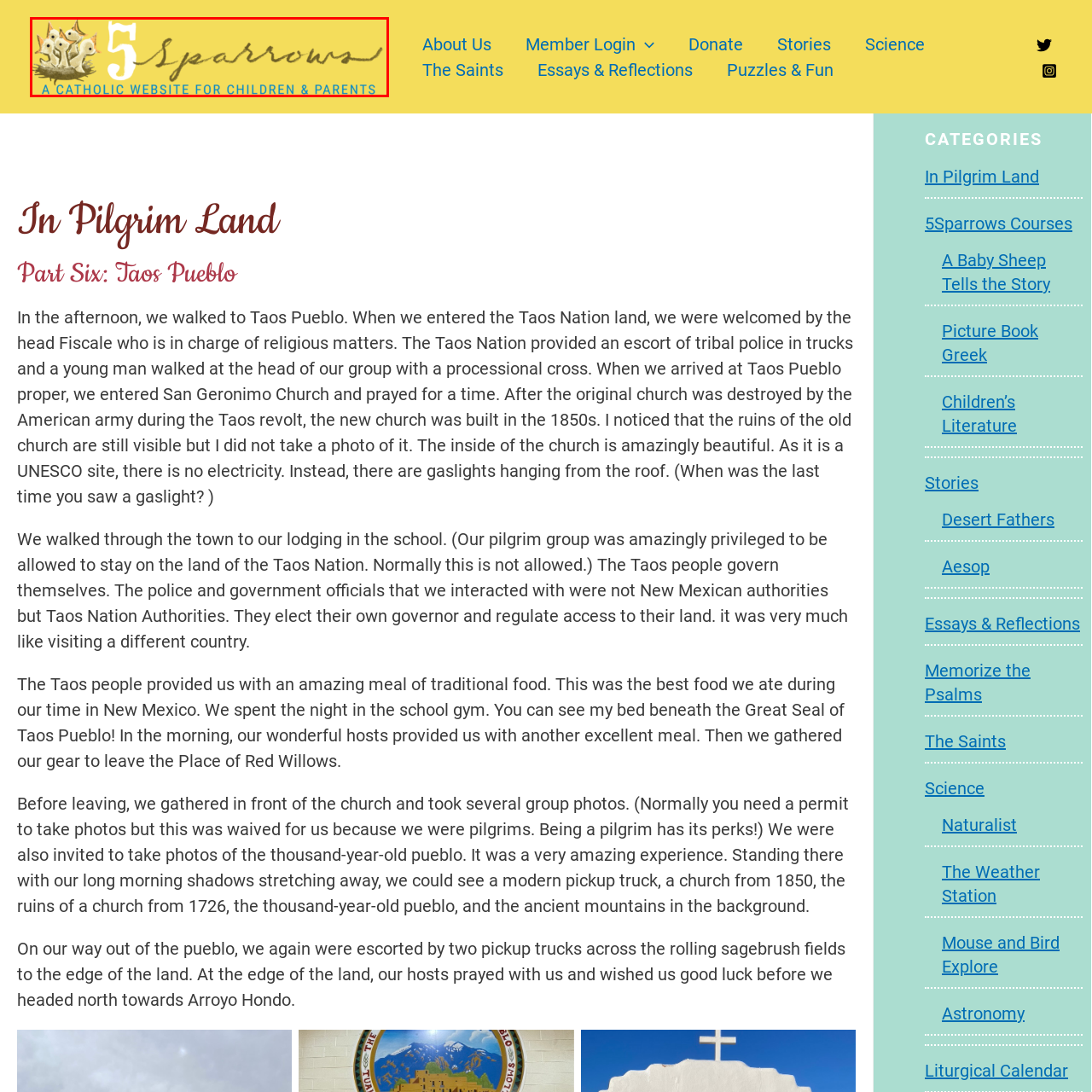Inspect the image outlined by the red box and answer the question using a single word or phrase:
What is the tagline of the website?

A Catholic Website for Children & Parents